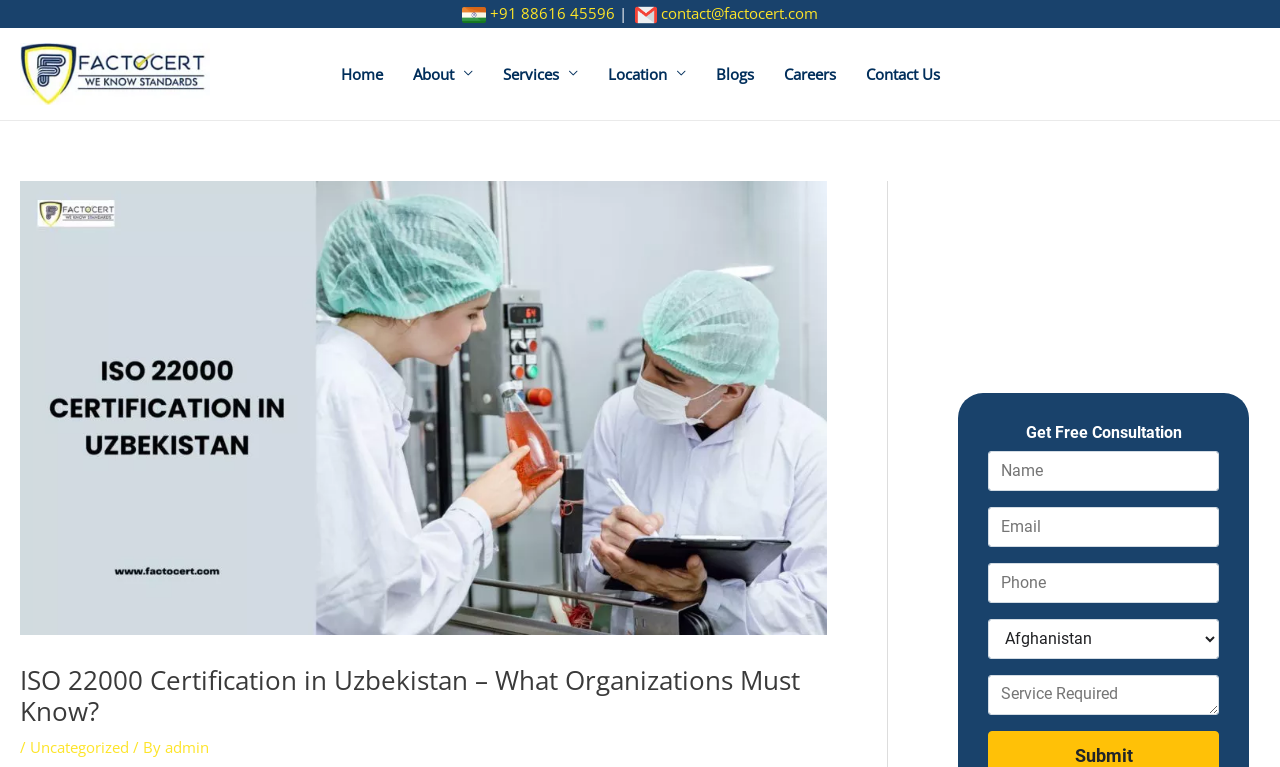Provide a one-word or one-phrase answer to the question:
How many textboxes are there in the form?

3